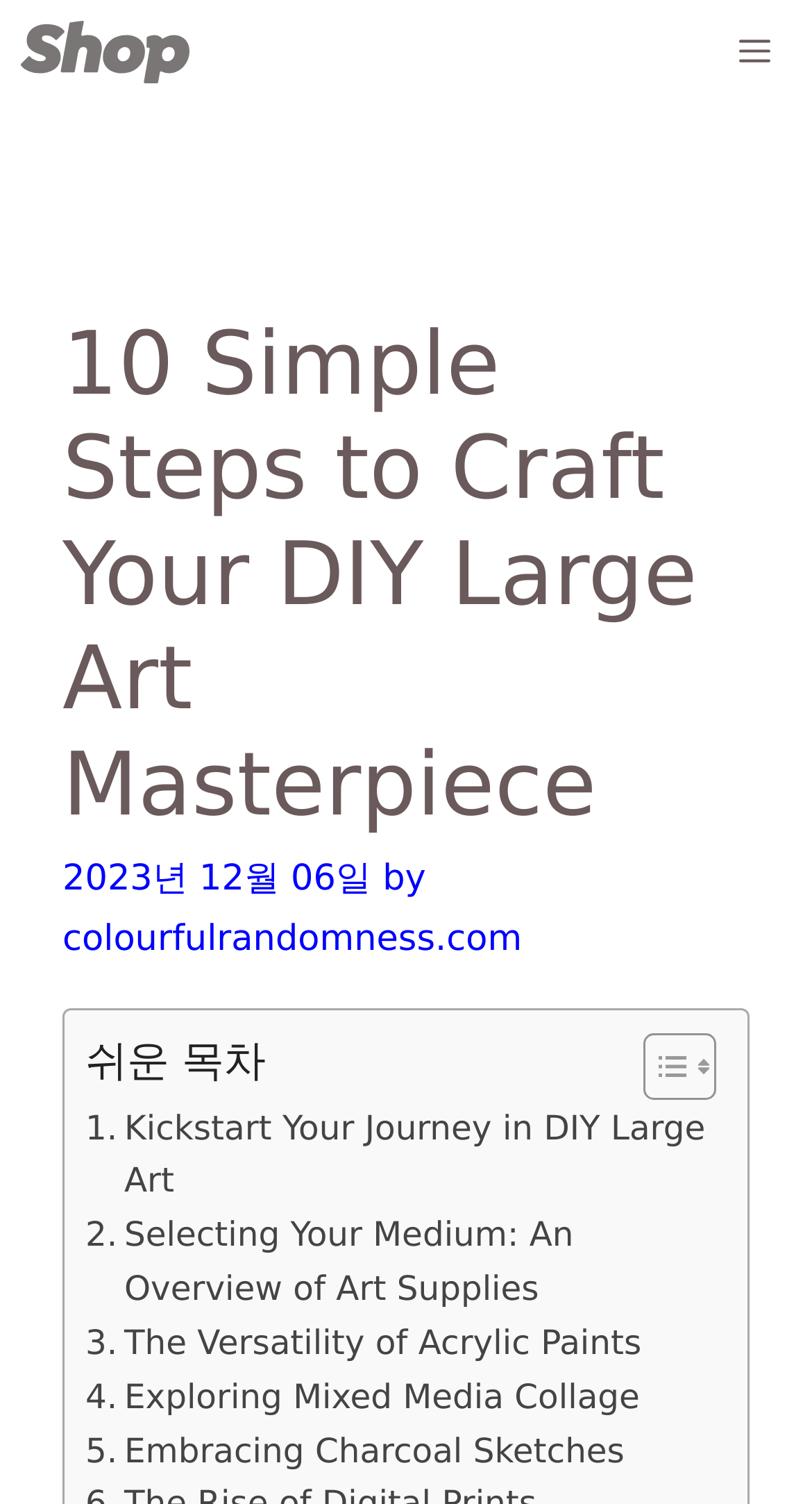Give a succinct answer to this question in a single word or phrase: 
Is the menu button expanded?

False